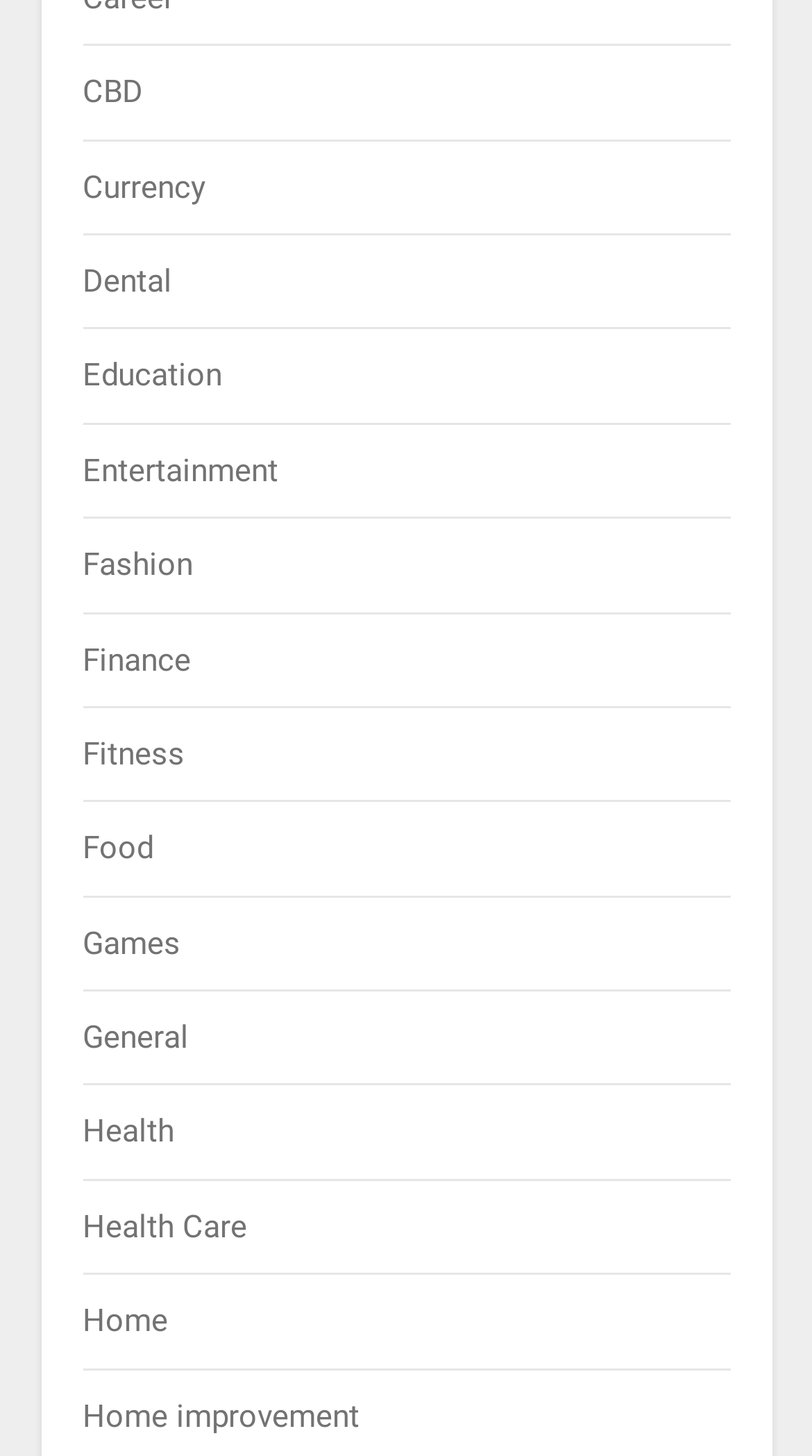Are there any categories related to entertainment?
Give a single word or phrase answer based on the content of the image.

Yes